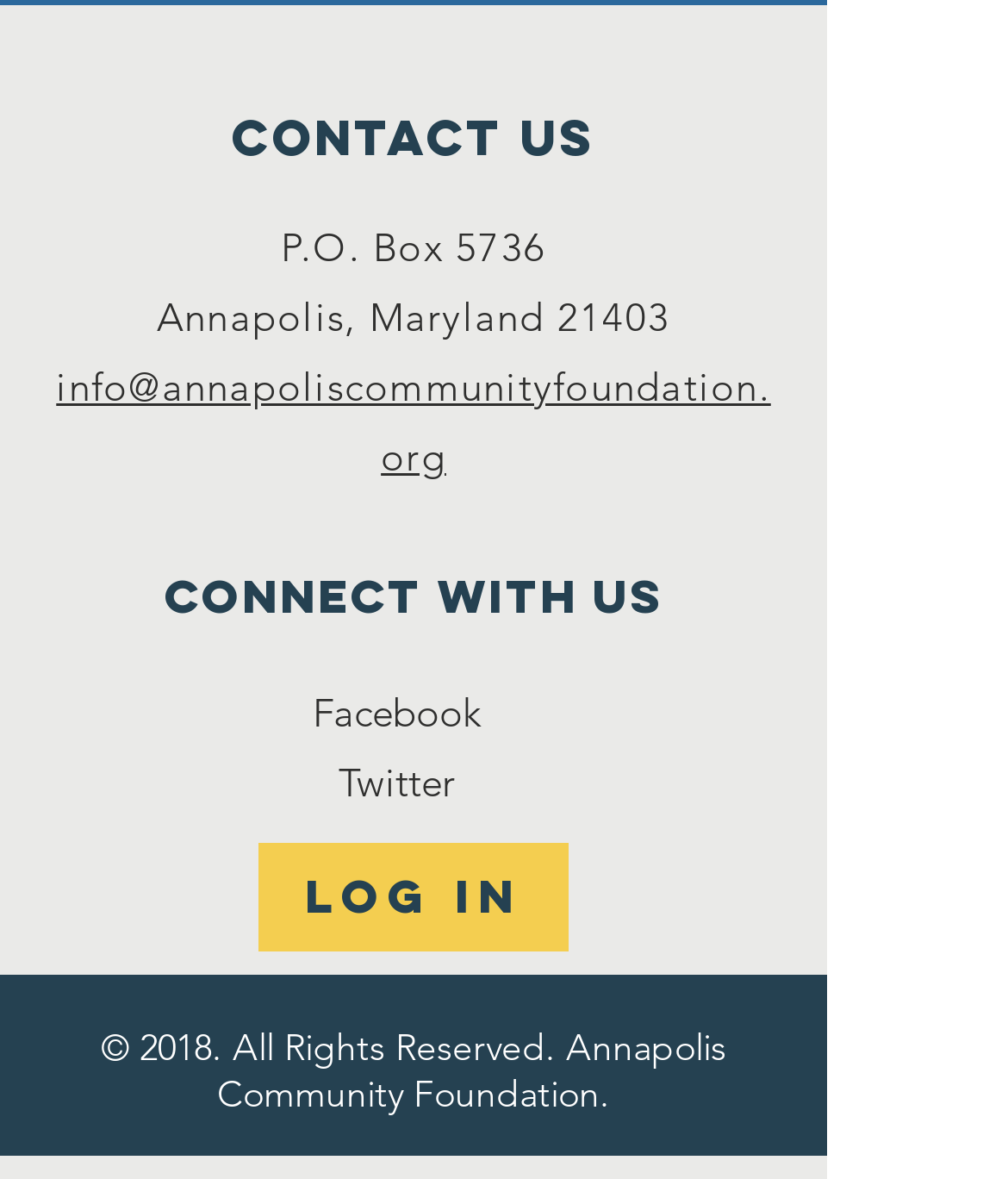What is the copyright year of the organization's website?
Give a one-word or short-phrase answer derived from the screenshot.

2018